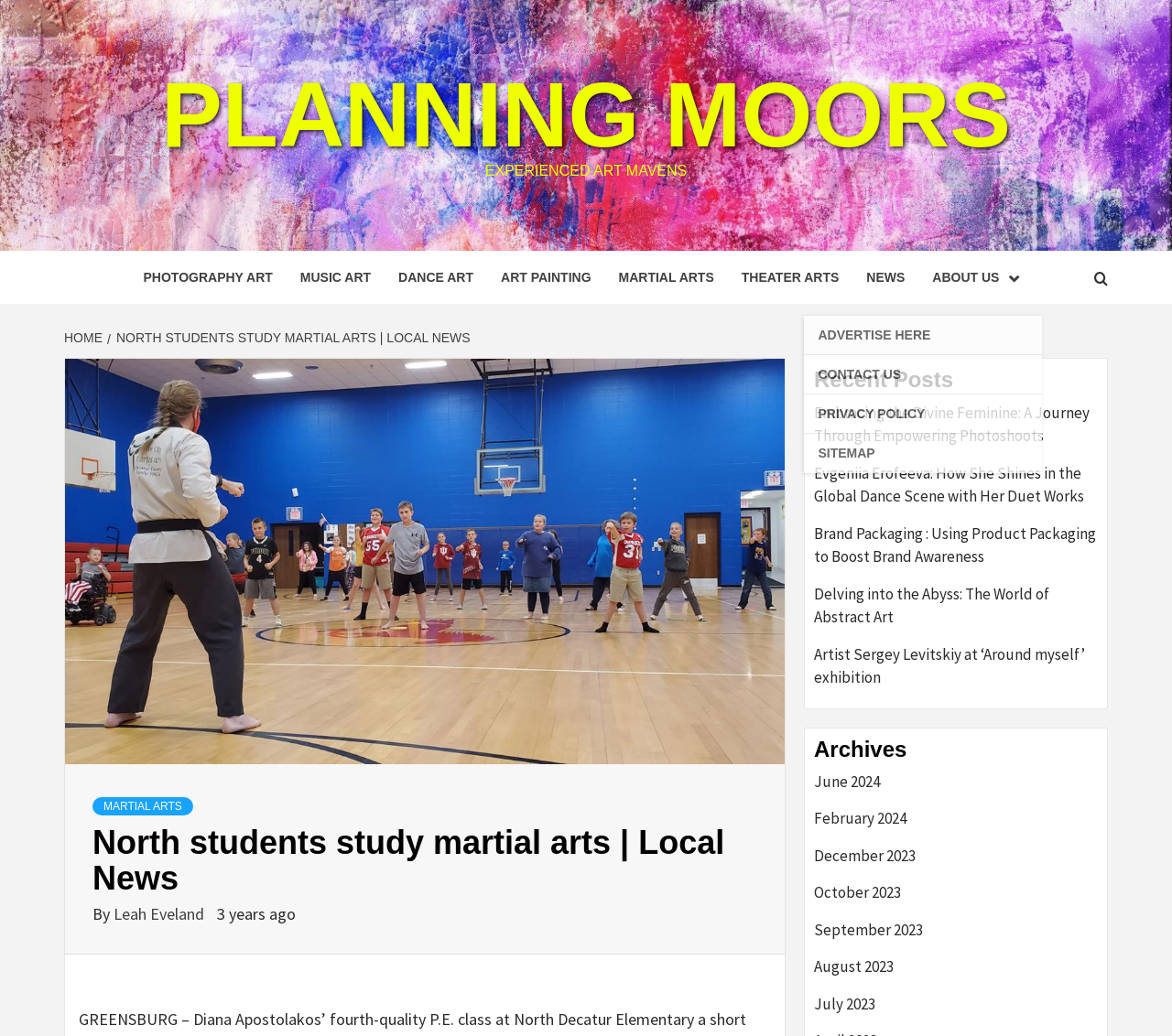Please provide the bounding box coordinates for the element that needs to be clicked to perform the instruction: "Visit the 'HOME' page". The coordinates must consist of four float numbers between 0 and 1, formatted as [left, top, right, bottom].

[0.055, 0.319, 0.091, 0.333]